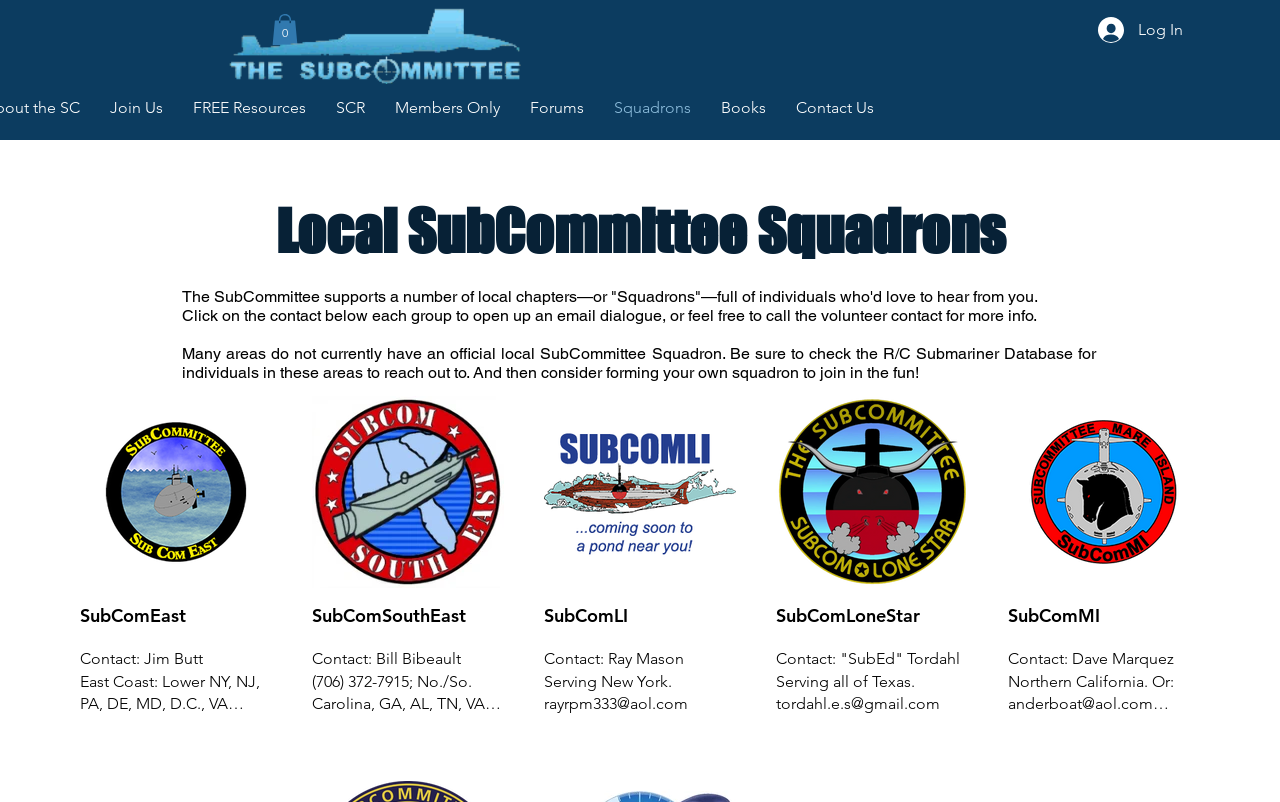Provide the bounding box coordinates for the area that should be clicked to complete the instruction: "Visit the Join Us page".

[0.074, 0.121, 0.139, 0.148]